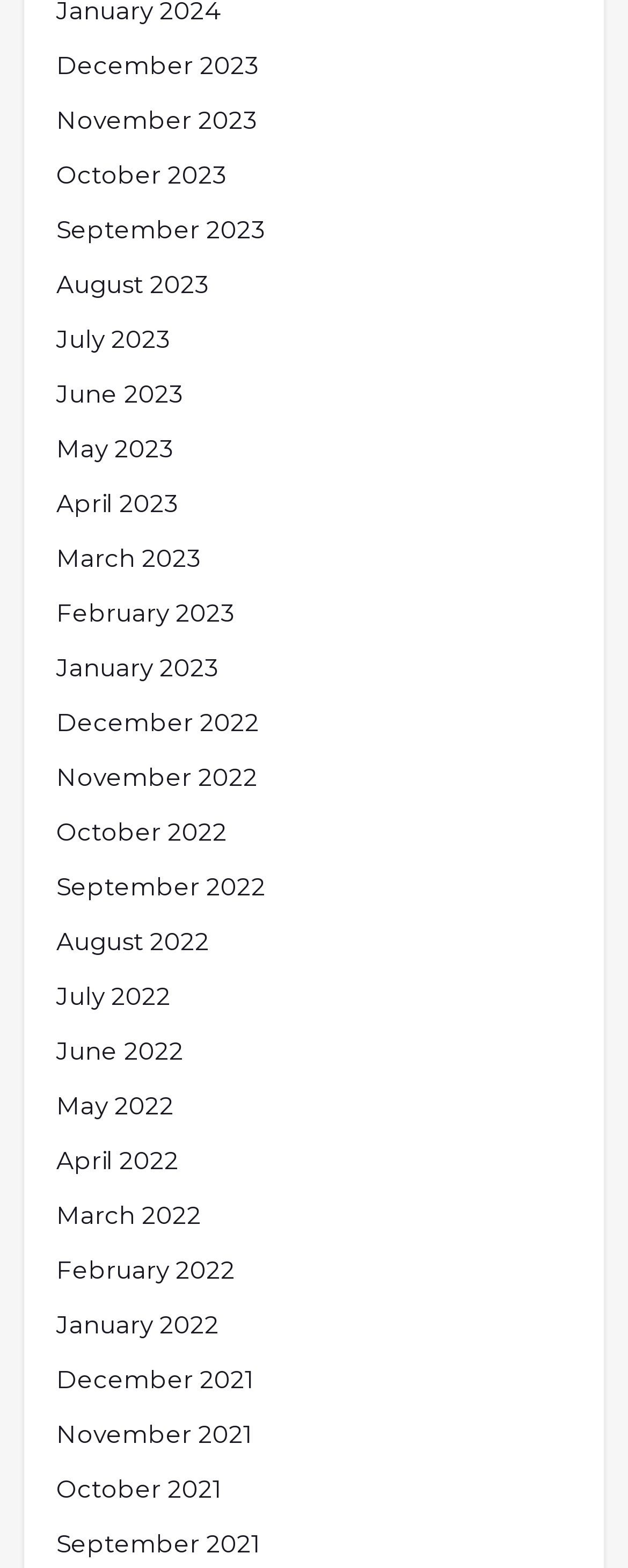Identify the bounding box coordinates for the region of the element that should be clicked to carry out the instruction: "go to home page". The bounding box coordinates should be four float numbers between 0 and 1, i.e., [left, top, right, bottom].

None